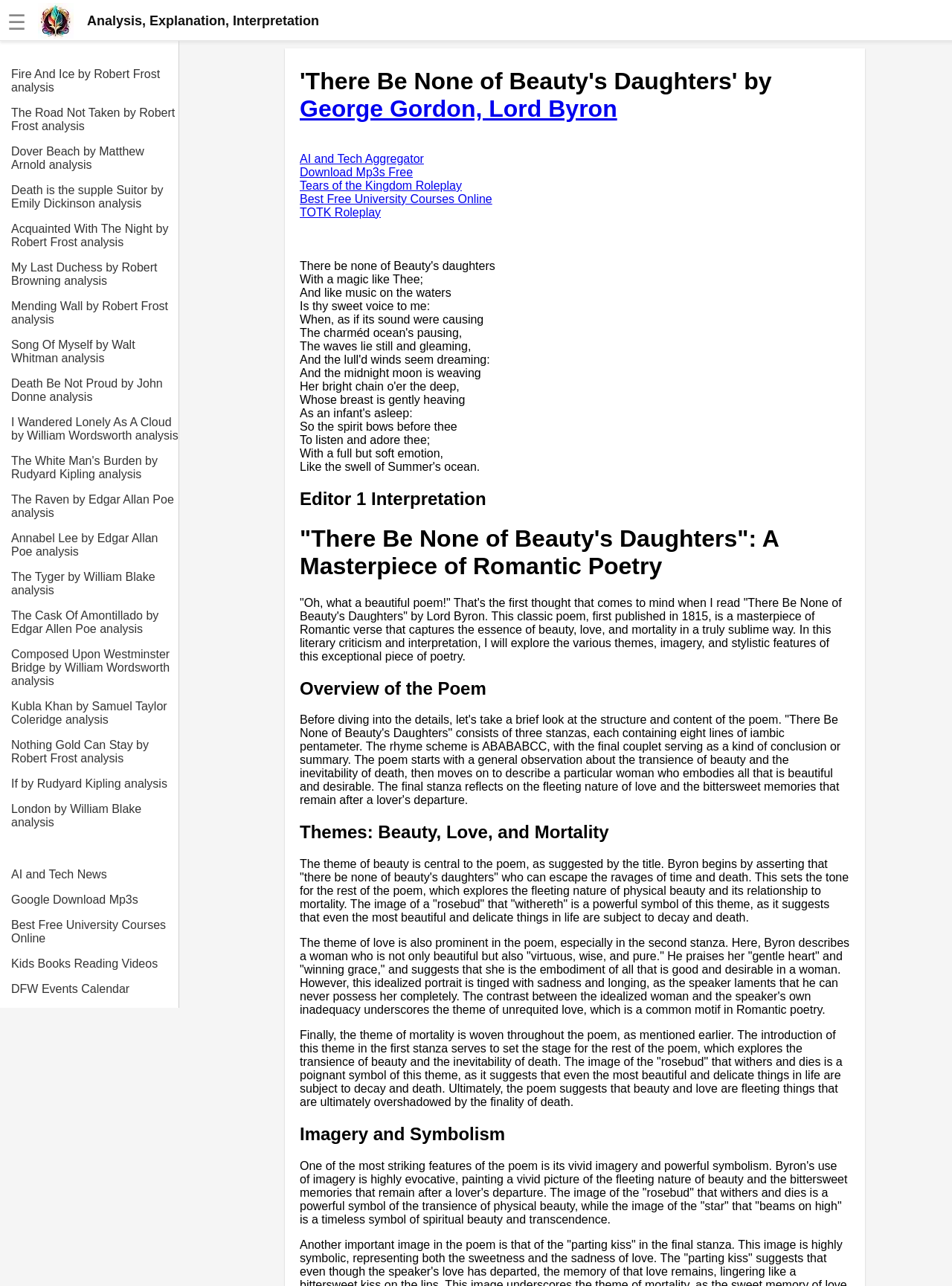Use a single word or phrase to answer the question:
What is the title of the poem being analyzed?

There Be None of Beauty's Daughters